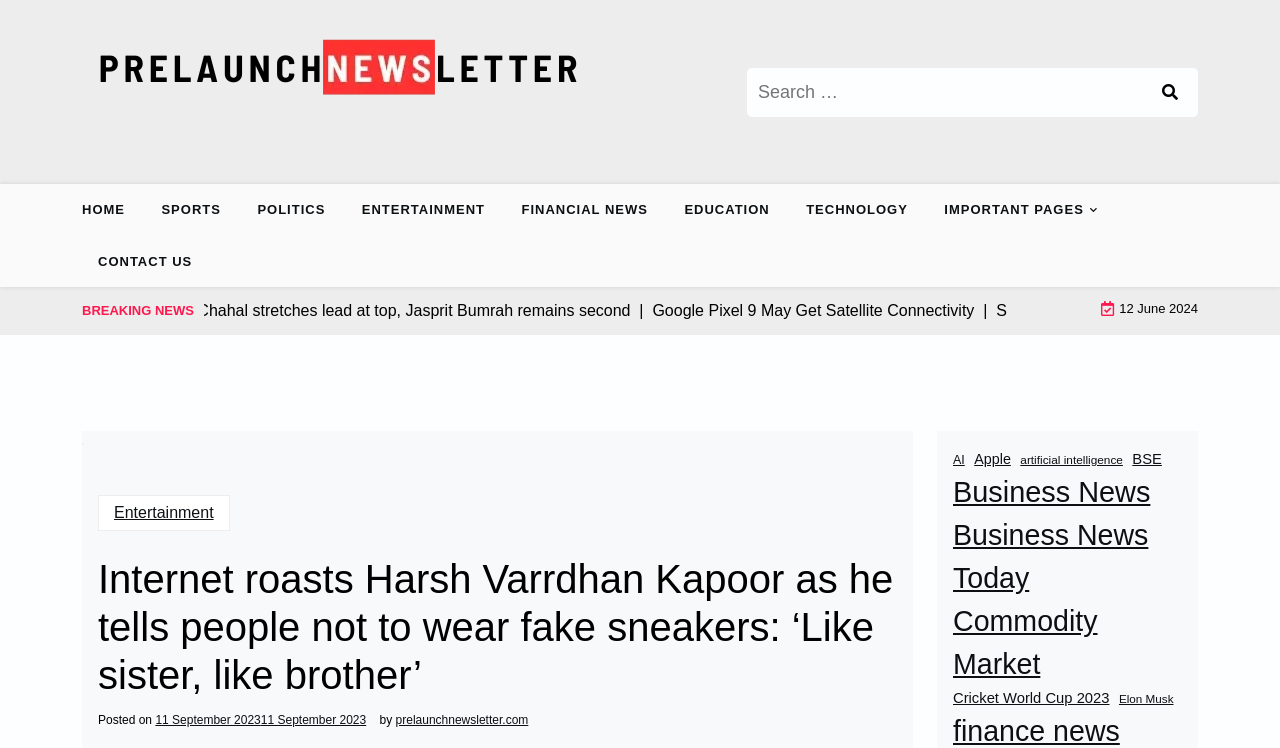Identify the bounding box coordinates for the UI element described by the following text: "artificial intelligence". Provide the coordinates as four float numbers between 0 and 1, in the format [left, top, right, bottom].

[0.797, 0.604, 0.877, 0.628]